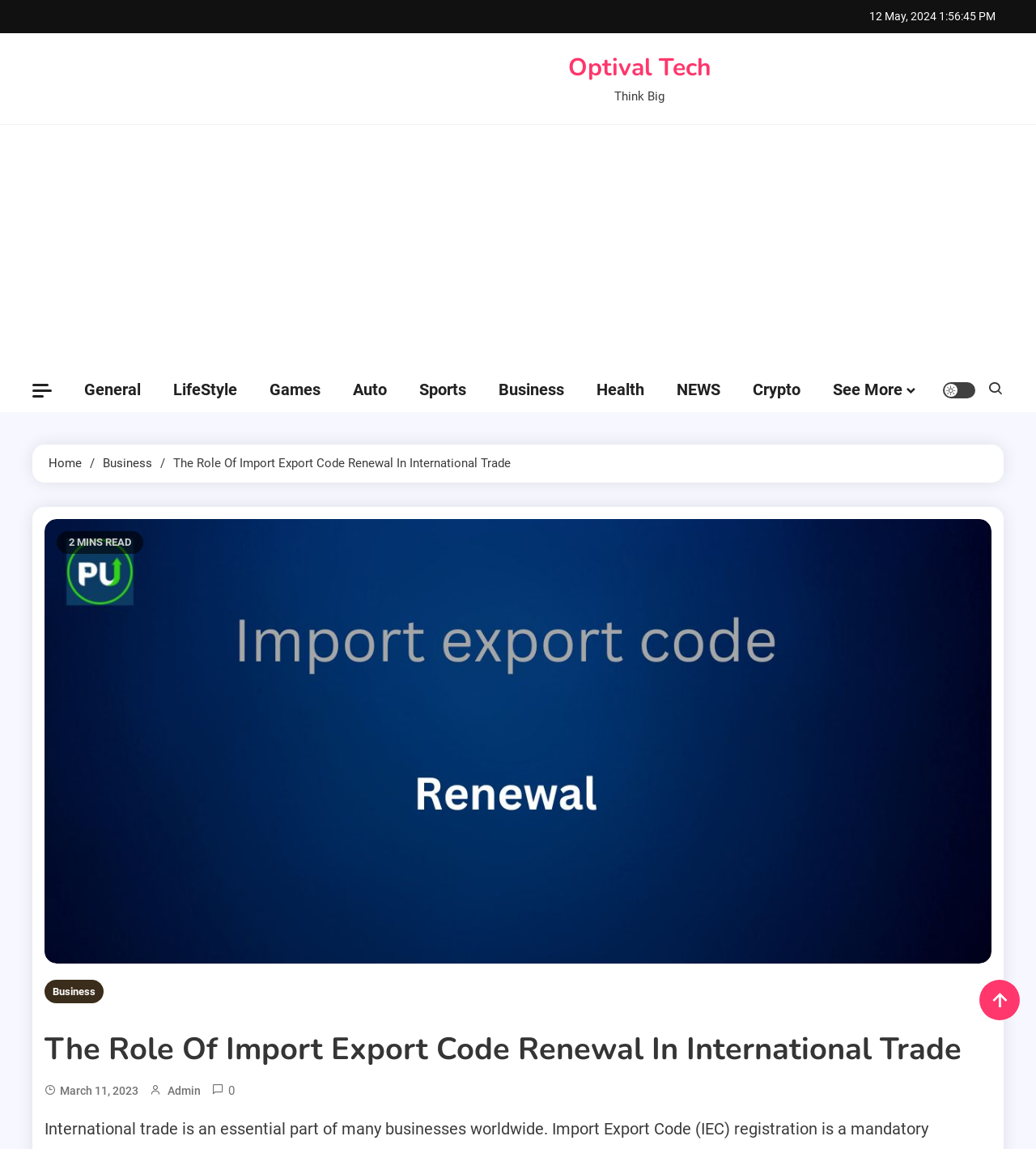Observe the image and answer the following question in detail: How many categories are listed in the menu?

I counted the number of links in the menu section, which are 'General', 'LifeStyle', 'Games', 'Auto', 'Sports', 'Business', 'Health', 'NEWS', 'Crypto', and 'See More'. There are 11 categories in total.